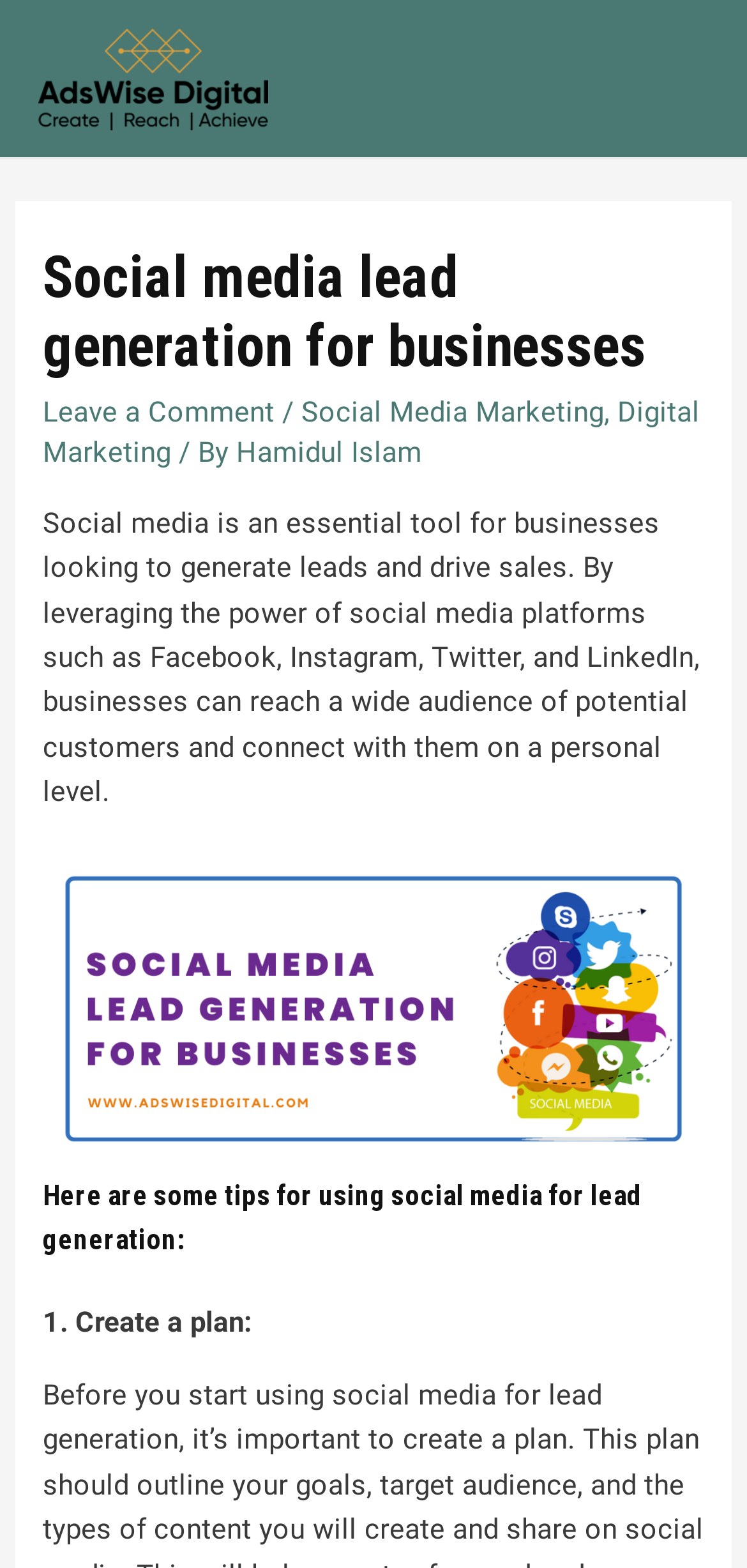Answer the following query with a single word or phrase:
What is the first tip for using social media for lead generation?

Create a plan